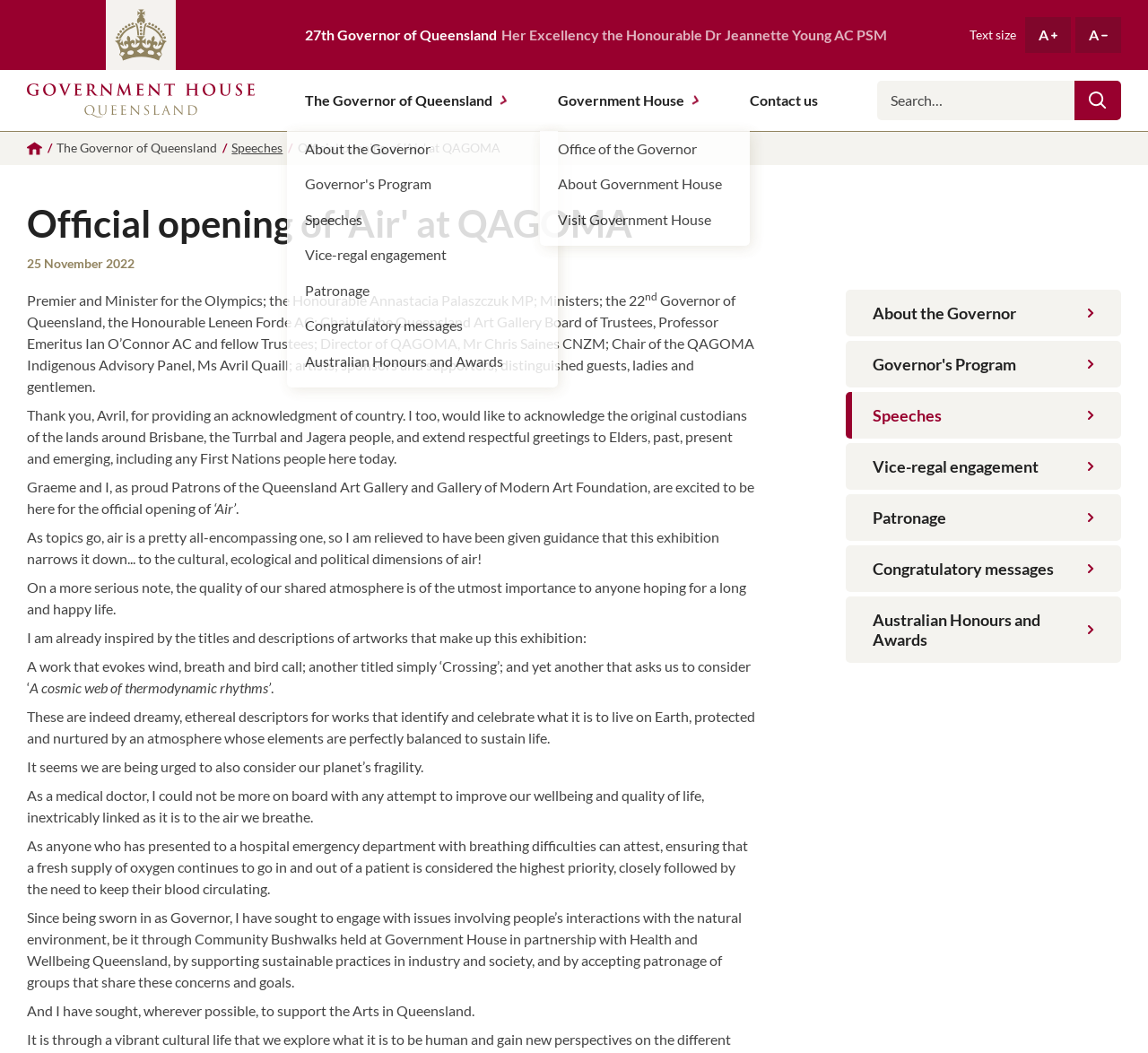Locate the bounding box of the UI element described by: "About the Governor" in the given webpage screenshot.

[0.737, 0.275, 0.977, 0.319]